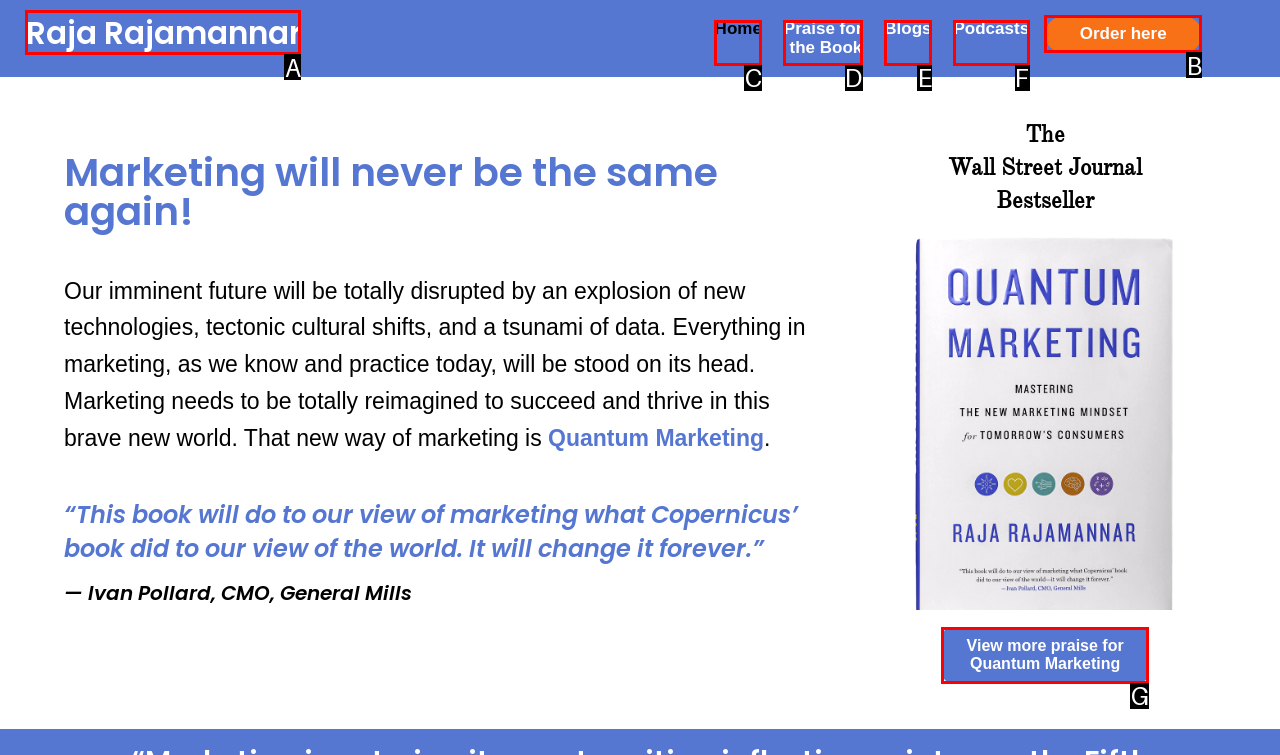Find the HTML element that matches the description provided: Share on Facebook
Answer using the corresponding option letter.

None